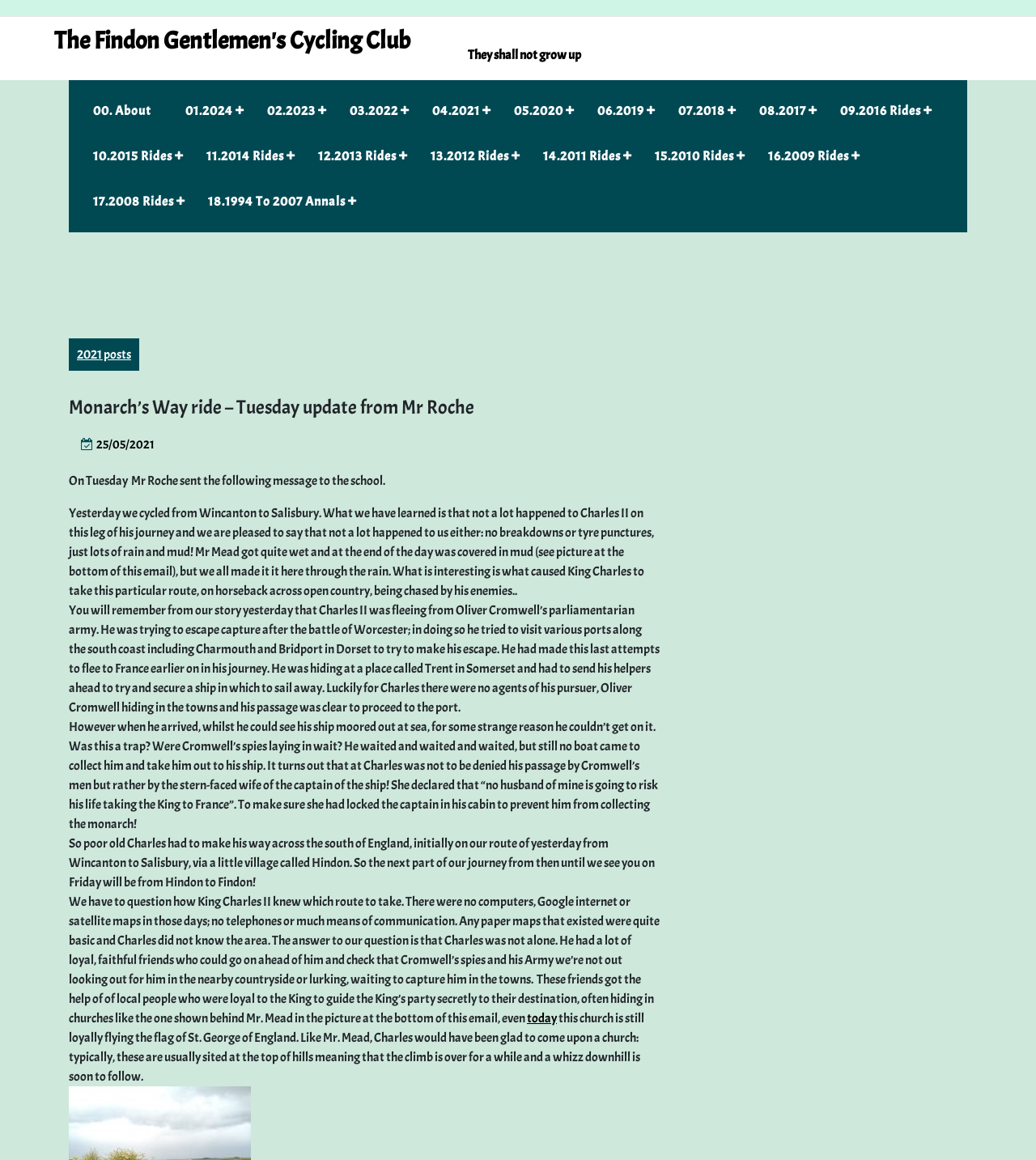How many links are in the top menu?
Please give a detailed answer to the question using the information shown in the image.

The top menu is a navigation element that contains 18 links, each representing a different year or category of rides. These links are listed horizontally and can be found near the top of the webpage.